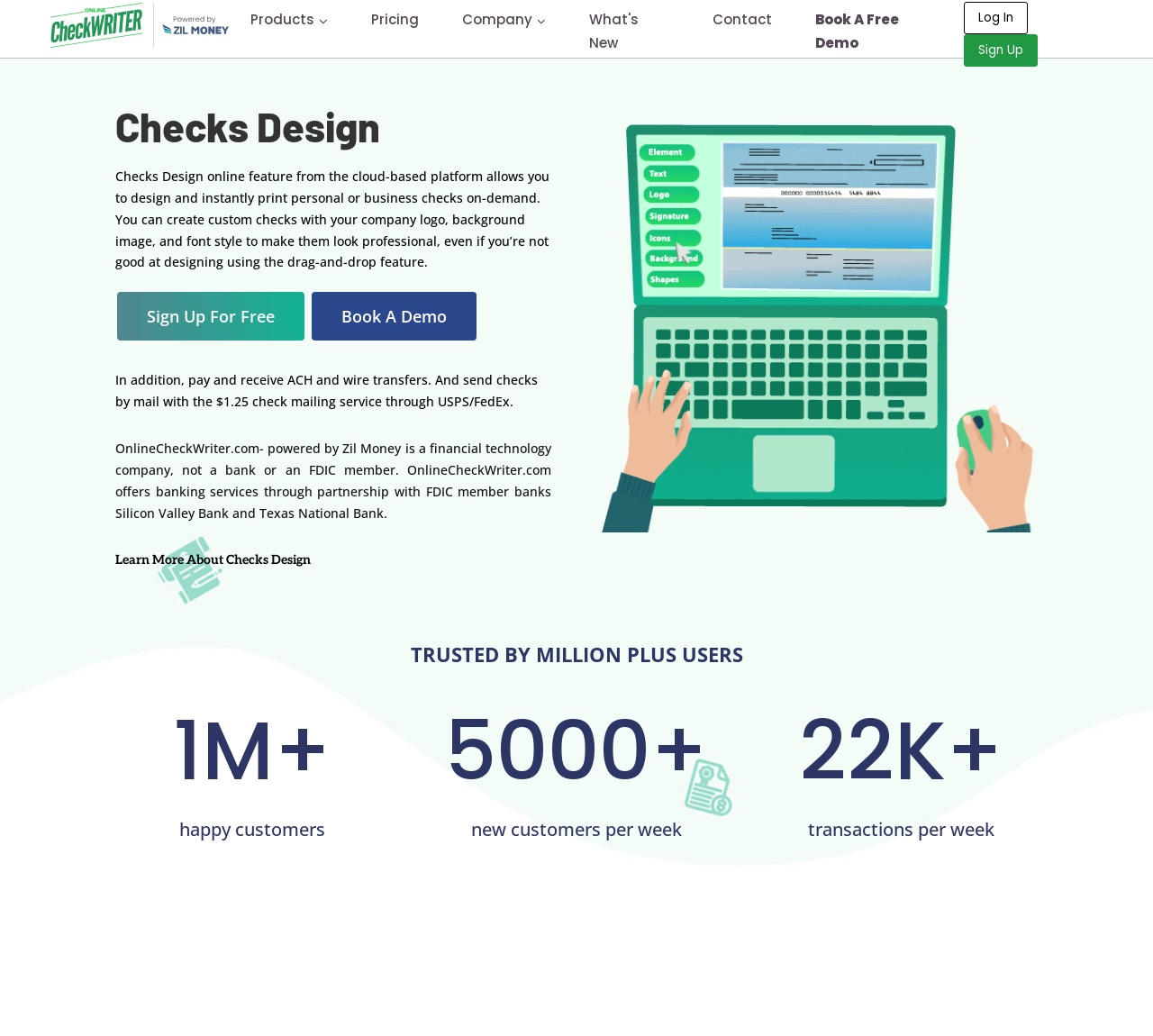Please determine the bounding box coordinates for the element that should be clicked to follow these instructions: "Click the 'Sign Up For Free' button".

[0.102, 0.282, 0.264, 0.329]